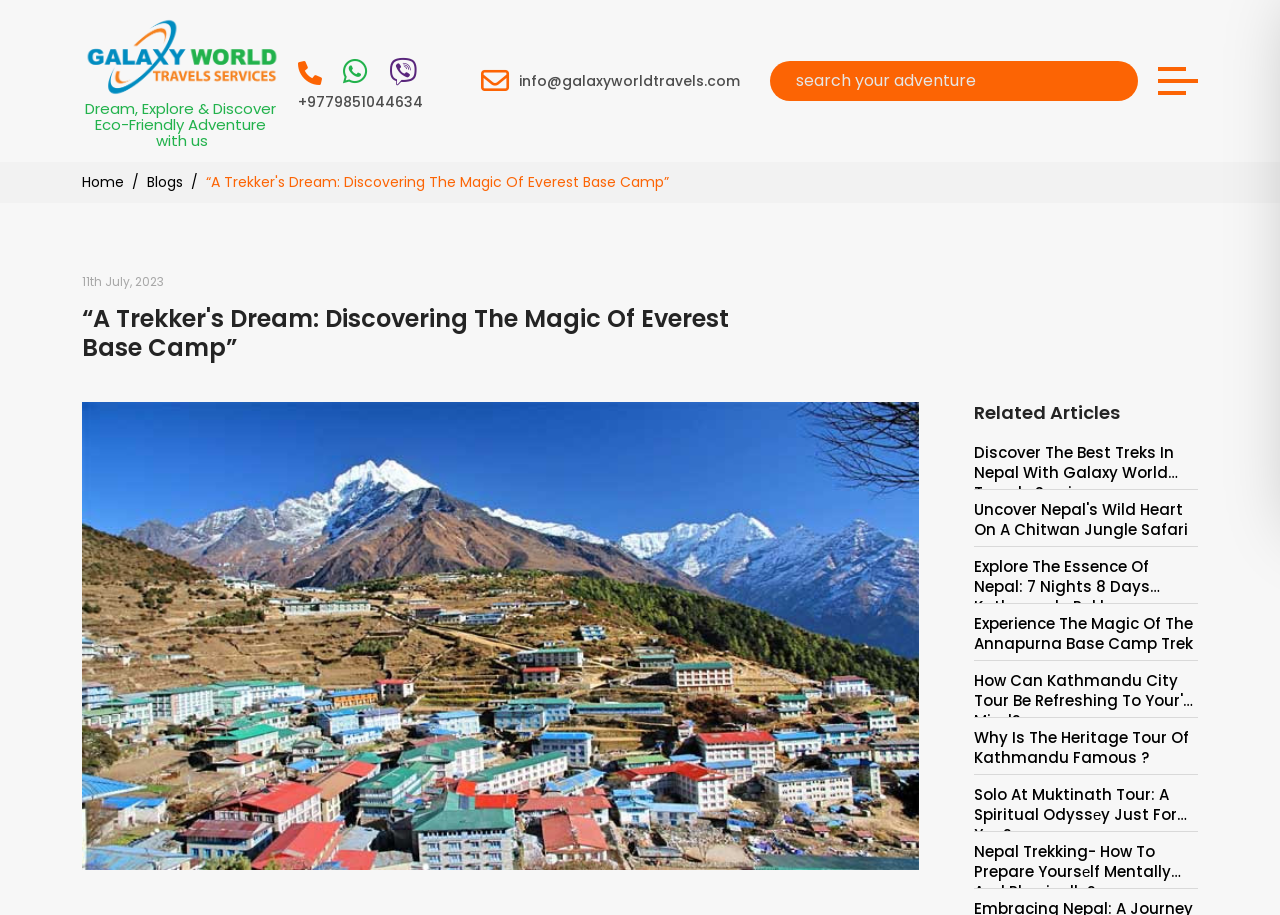Locate the bounding box of the UI element with the following description: "Blogs".

[0.115, 0.188, 0.143, 0.21]